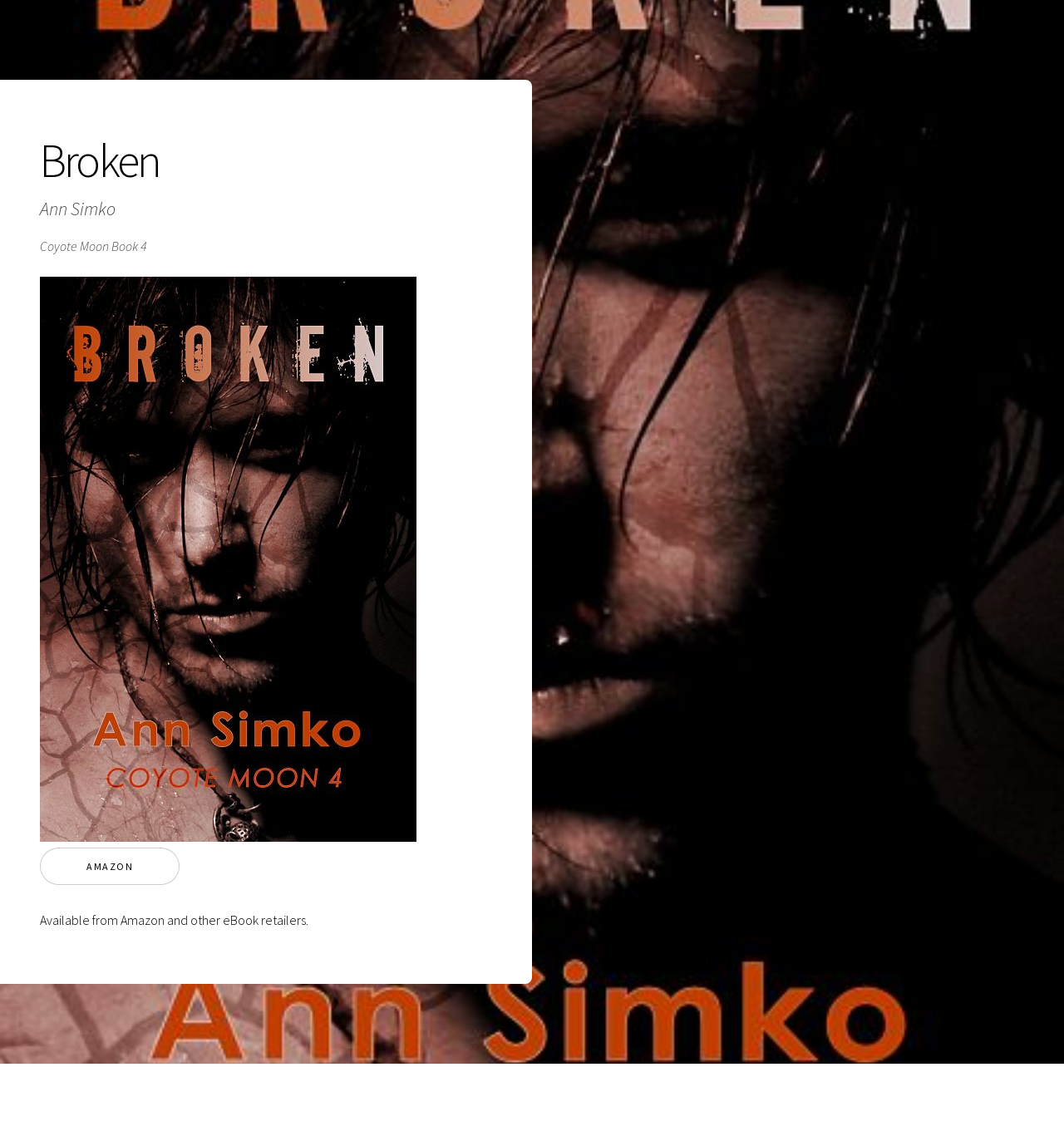Provide a thorough description of the webpage you see.

The webpage is about the book "Broken" by Ann Simko, a Science Fiction Thriller. At the top, there is a header section with the title "Broken" in a prominent font, followed by the subtitle "Coyote Moon Book 4" in a smaller font. Below the header, there is a large image of the book cover, taking up most of the top half of the page. 

On the bottom half of the page, there is a smaller image of the book cover, spanning the full width of the page. Above this image, there is a link to Amazon, and a short text stating that the book is available from Amazon and other eBook retailers.